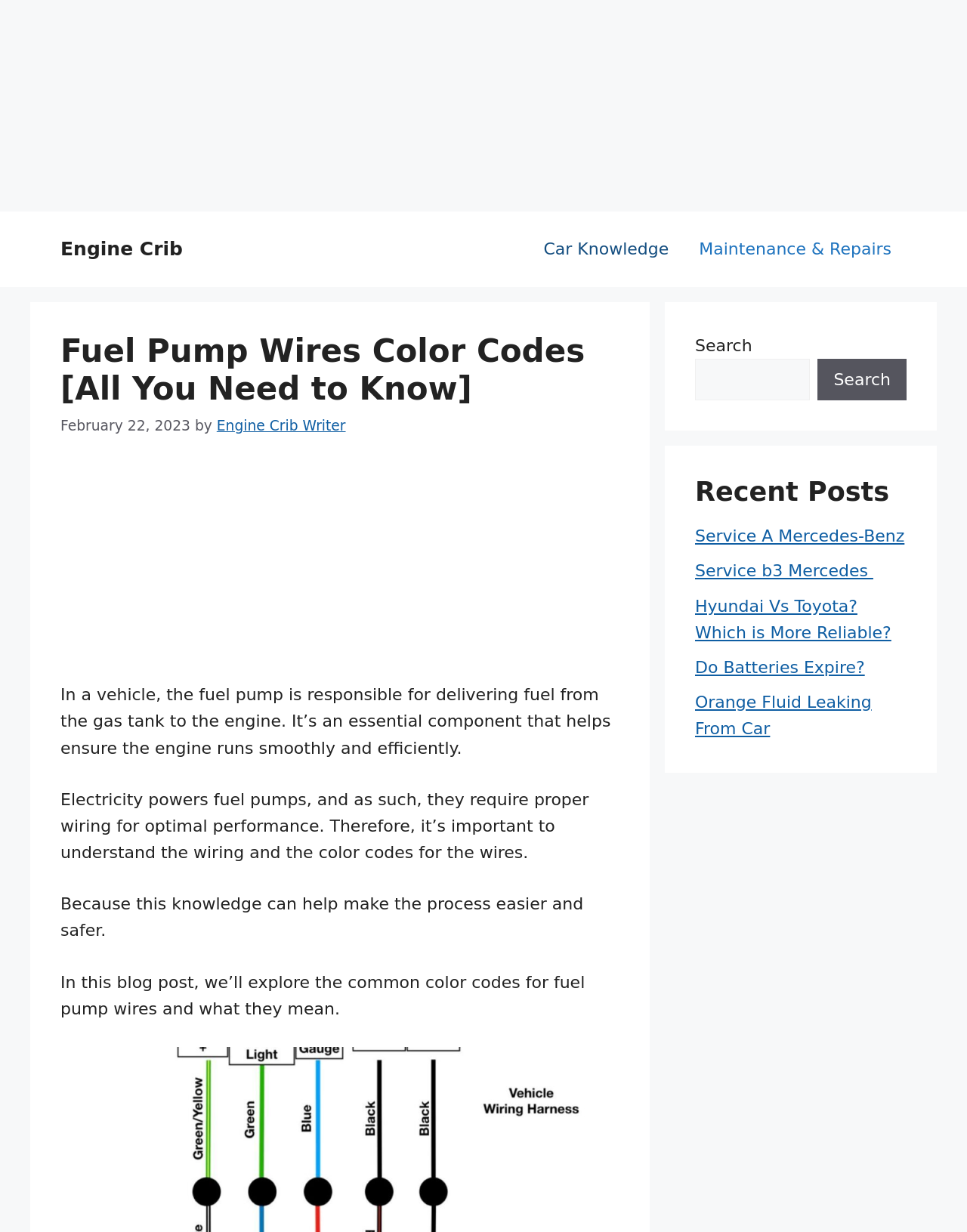Could you determine the bounding box coordinates of the clickable element to complete the instruction: "Visit the 'Engine Crib' website"? Provide the coordinates as four float numbers between 0 and 1, i.e., [left, top, right, bottom].

[0.062, 0.193, 0.189, 0.211]